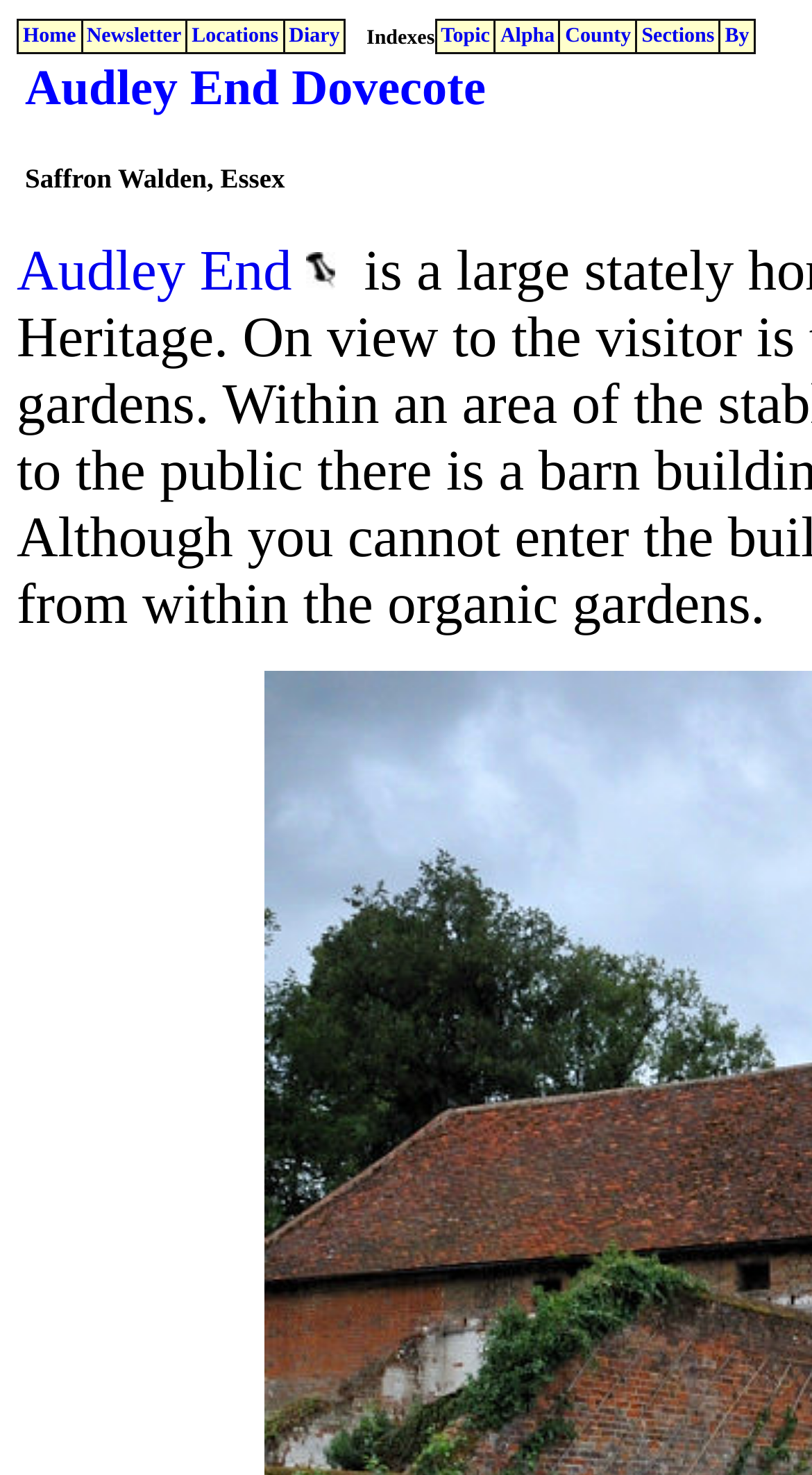Please specify the bounding box coordinates in the format (top-left x, top-left y, bottom-right x, bottom-right y), with all values as floating point numbers between 0 and 1. Identify the bounding box of the UI element described by: Audley End

[0.021, 0.162, 0.36, 0.205]